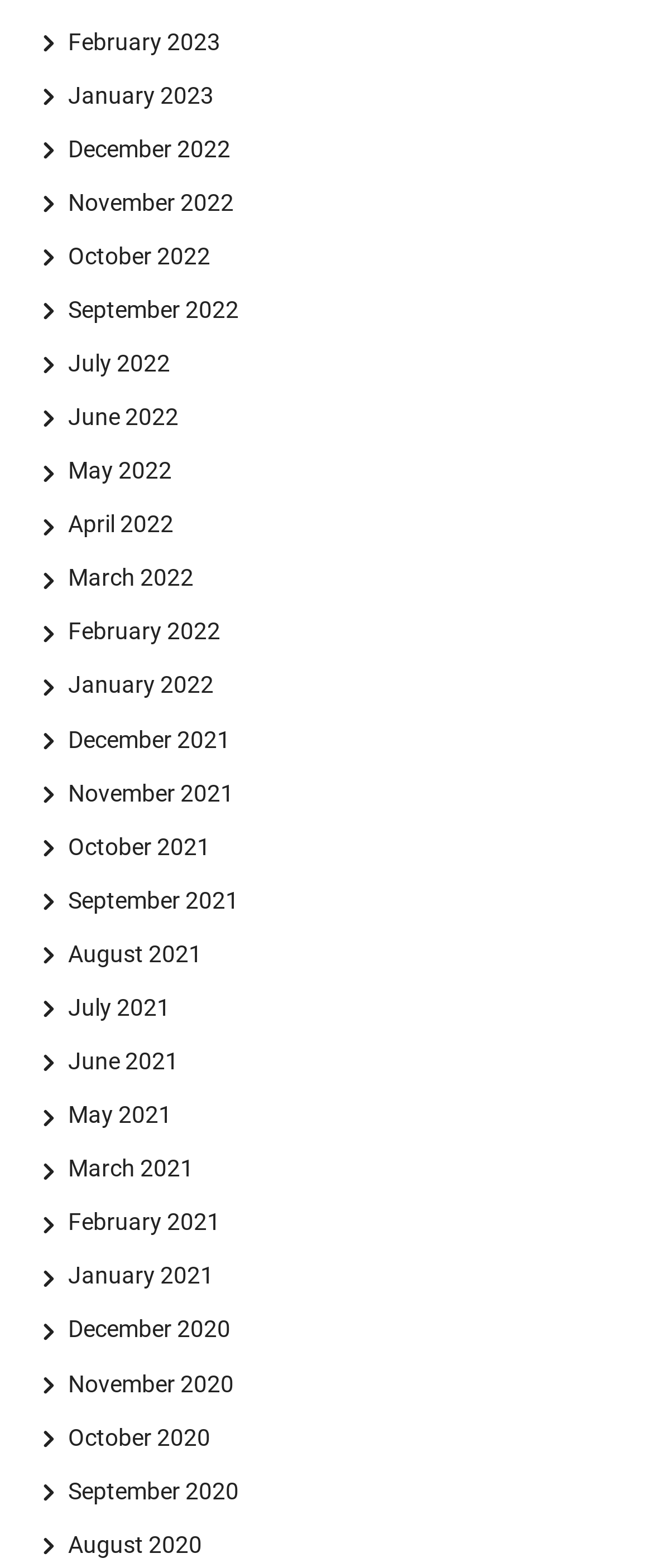Determine the bounding box coordinates of the clickable element to complete this instruction: "View January 2022". Provide the coordinates in the format of four float numbers between 0 and 1, [left, top, right, bottom].

[0.047, 0.428, 0.327, 0.446]